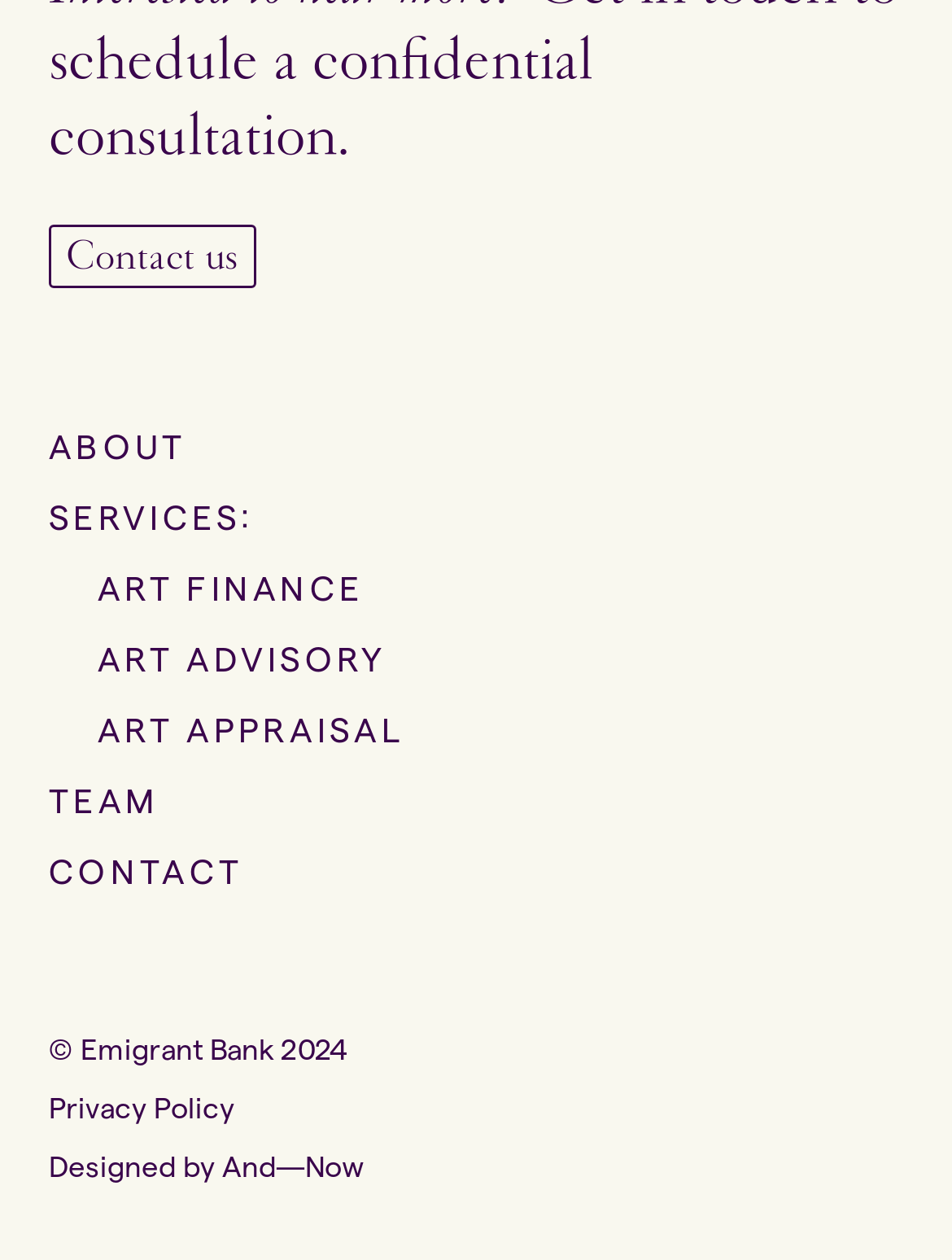How many links are there under 'SERVICES'?
Using the image provided, answer with just one word or phrase.

3